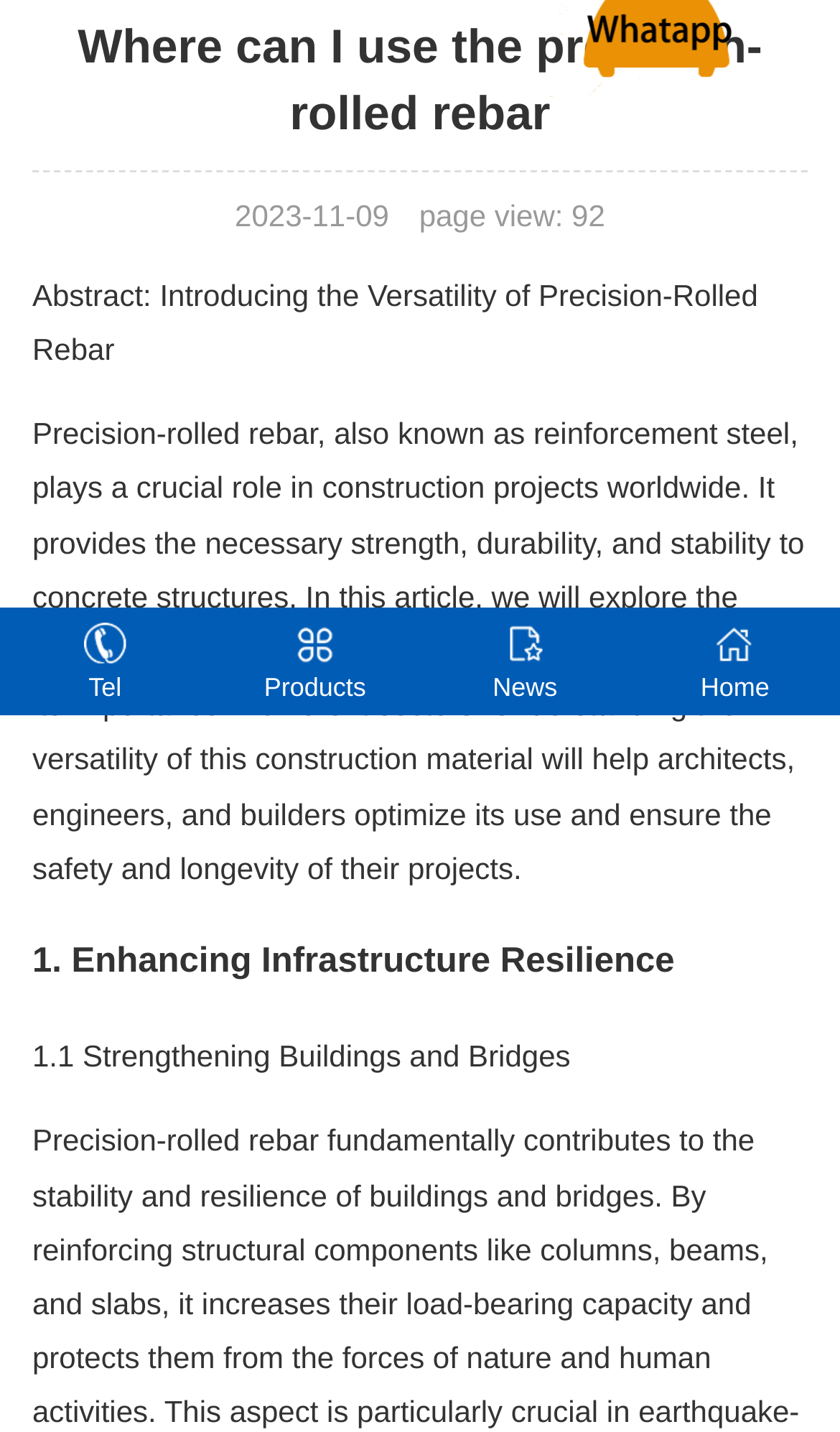Locate the bounding box of the UI element with the following description: "Tel".

[0.0, 0.424, 0.25, 0.499]